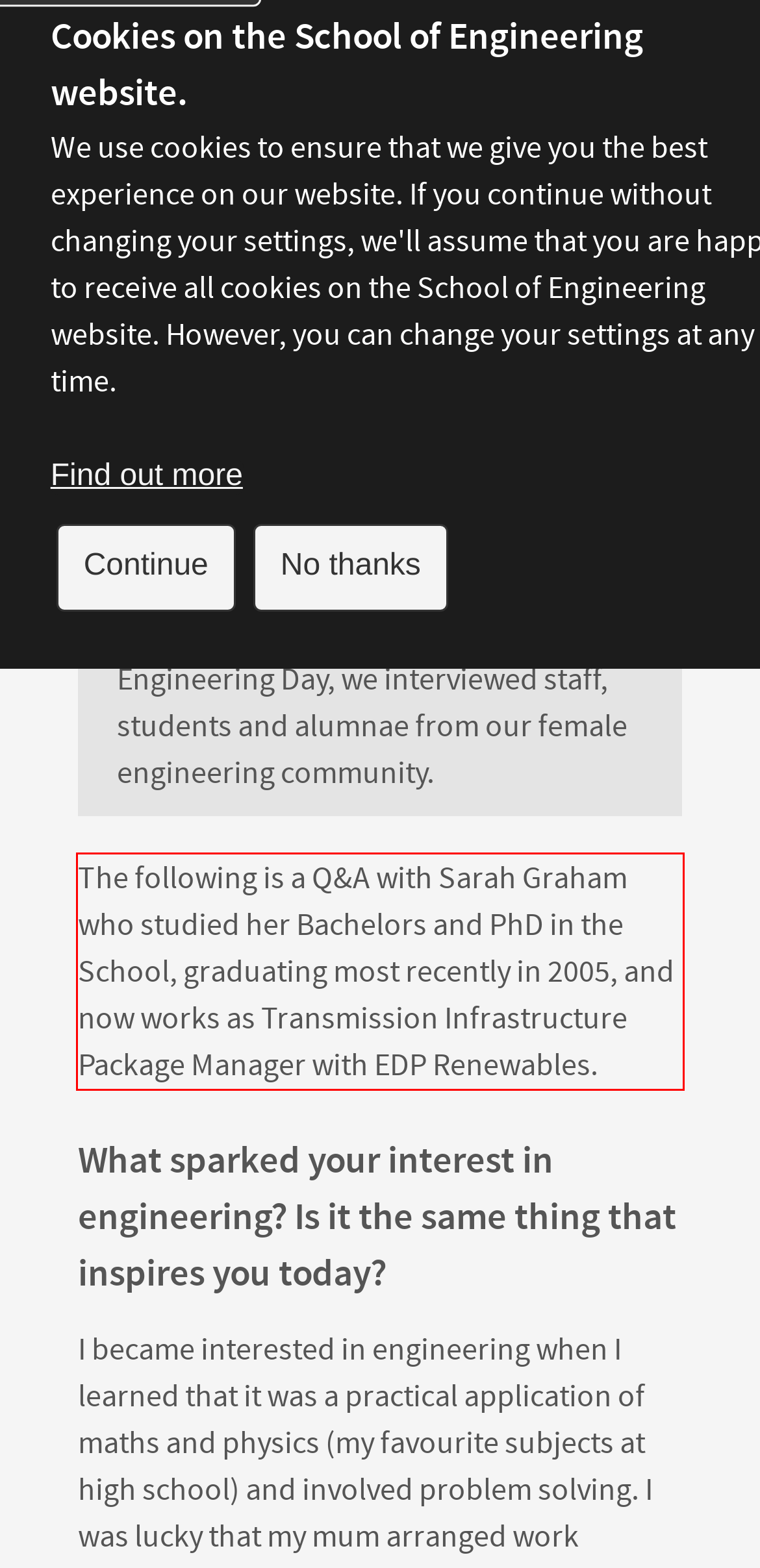Using the webpage screenshot, recognize and capture the text within the red bounding box.

The following is a Q&A with Sarah Graham who studied her Bachelors and PhD in the School, graduating most recently in 2005, and now works as Transmission Infrastructure Package Manager with EDP Renewables.